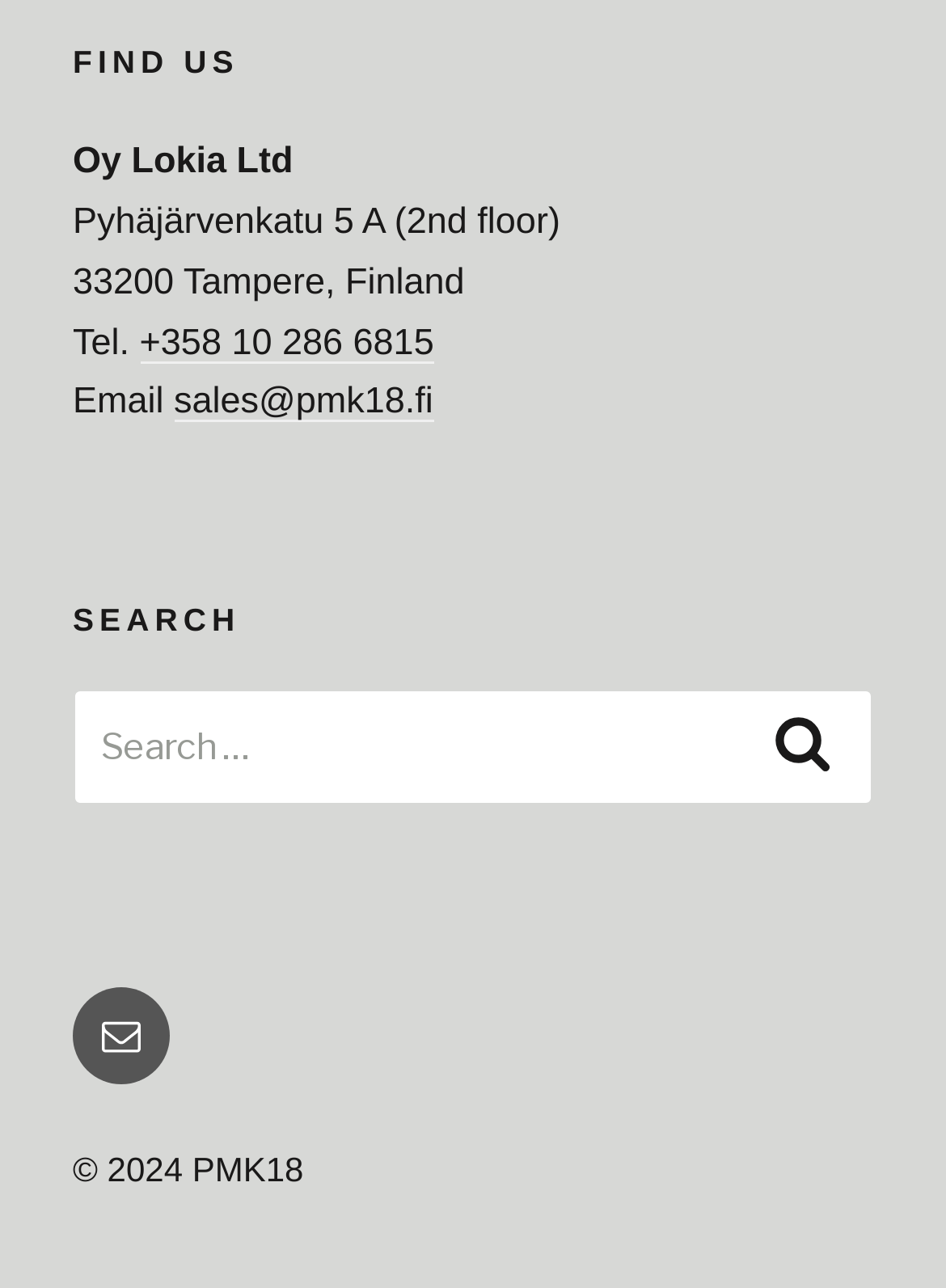Using the element description: "Tech Editing", determine the bounding box coordinates. The coordinates should be in the format [left, top, right, bottom], with values between 0 and 1.

None